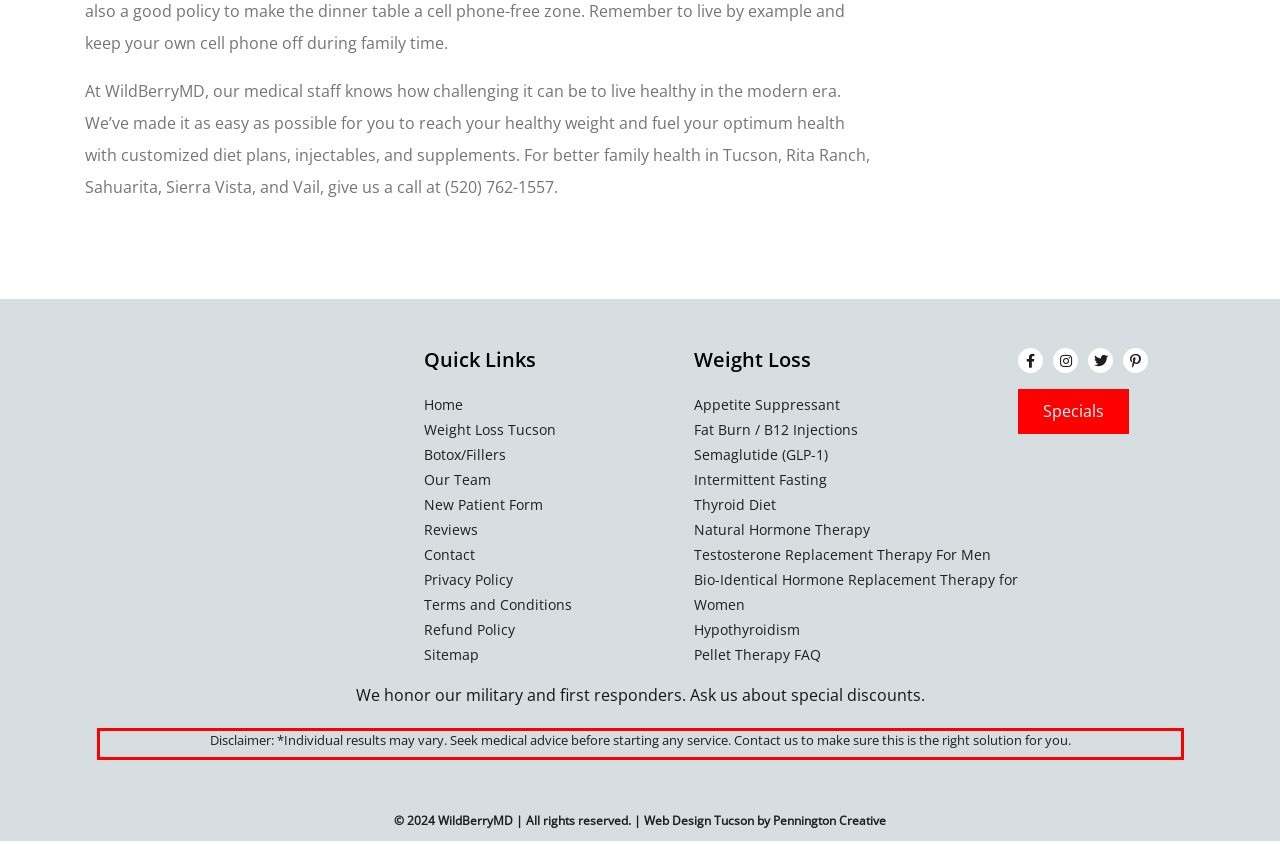You have a webpage screenshot with a red rectangle surrounding a UI element. Extract the text content from within this red bounding box.

Disclaimer: *Individual results may vary. Seek medical advice before starting any service. Contact us to make sure this is the right solution for you.